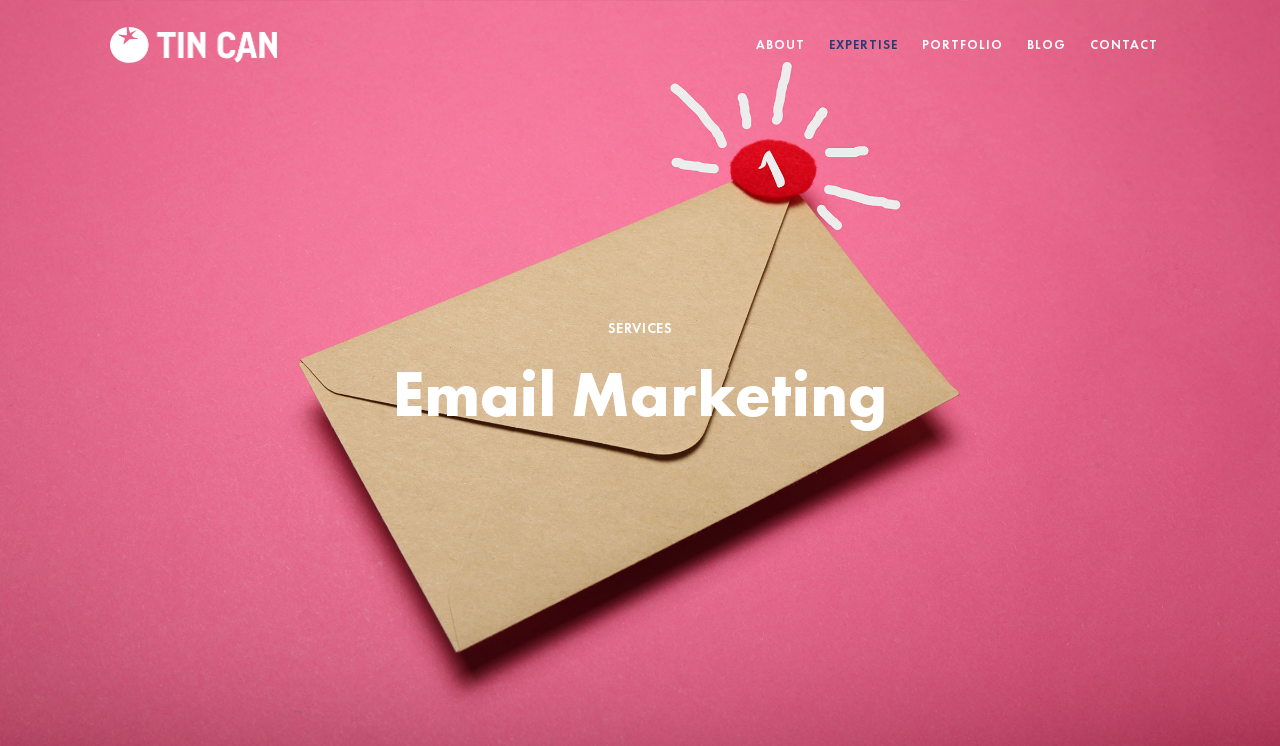What is the purpose of the 'CONTACT' link?
Please answer the question with a single word or phrase, referencing the image.

To get in touch